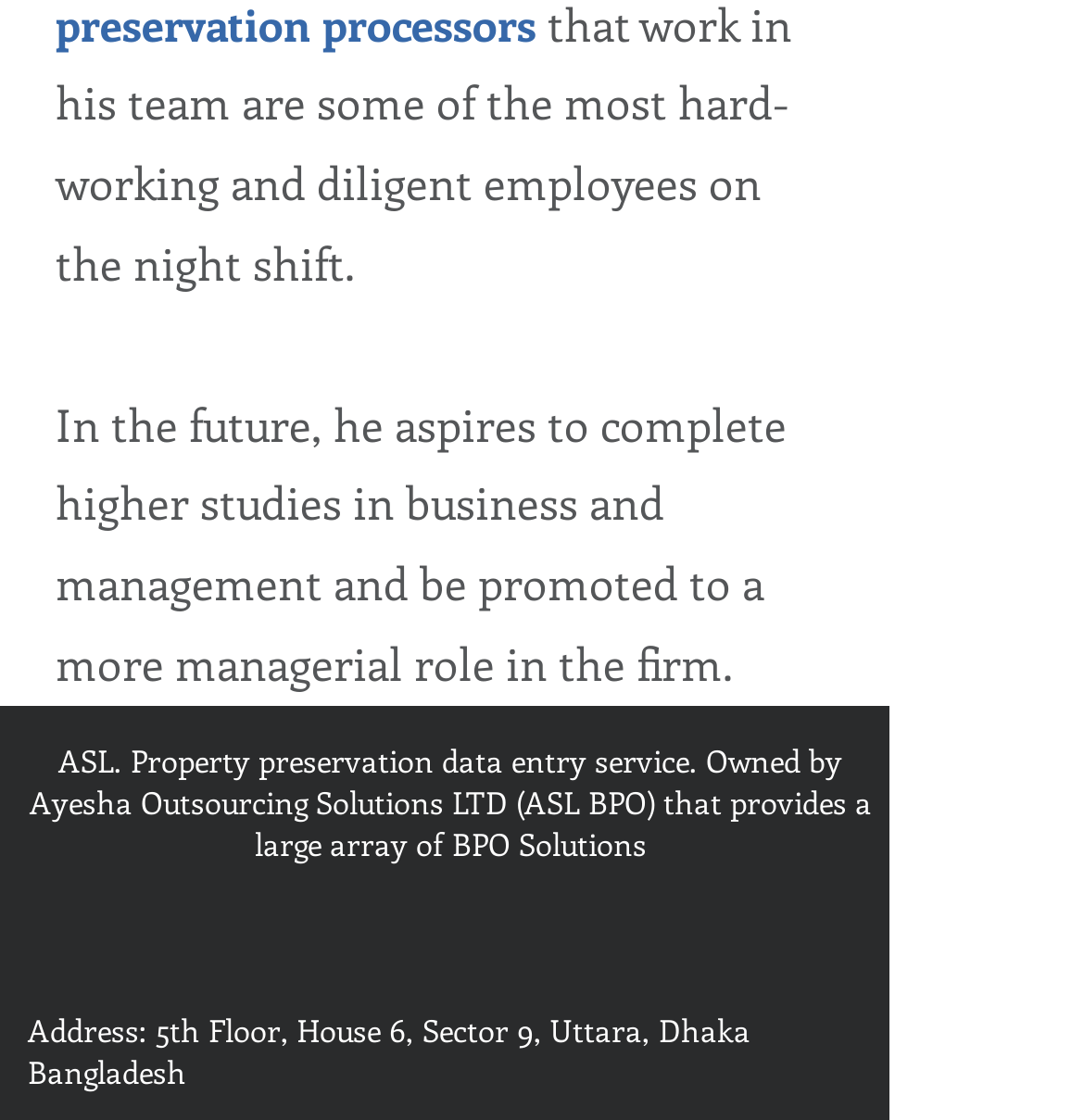What type of service does ASL provide?
Provide a detailed answer to the question, using the image to inform your response.

I found the type of service by looking at the StaticText element with the bounding box coordinates [0.027, 0.659, 0.804, 0.771], which contains the text 'ASL. Property preservation data entry service...'.